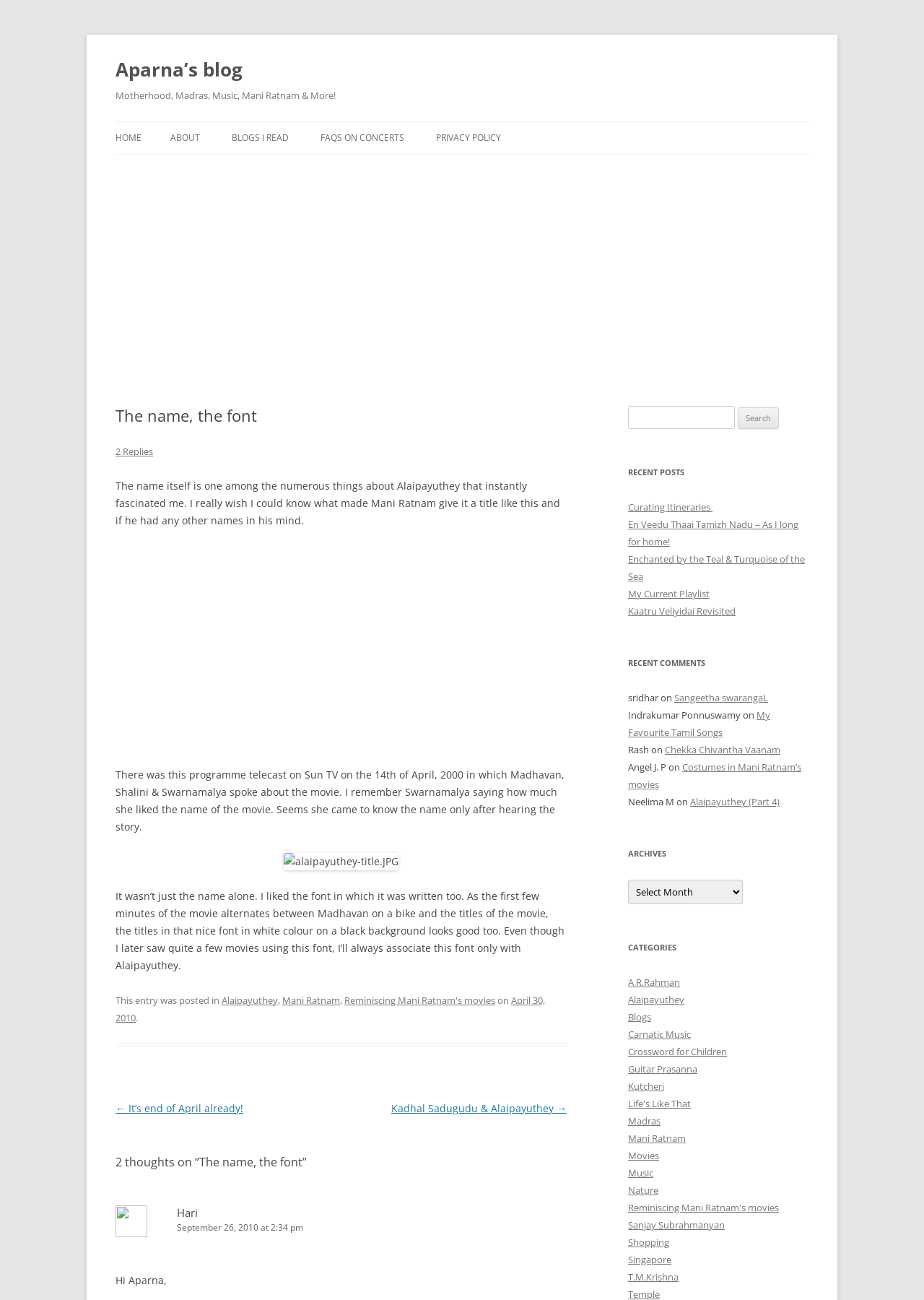Pinpoint the bounding box coordinates of the clickable element needed to complete the instruction: "View recent posts". The coordinates should be provided as four float numbers between 0 and 1: [left, top, right, bottom].

[0.68, 0.357, 0.875, 0.37]